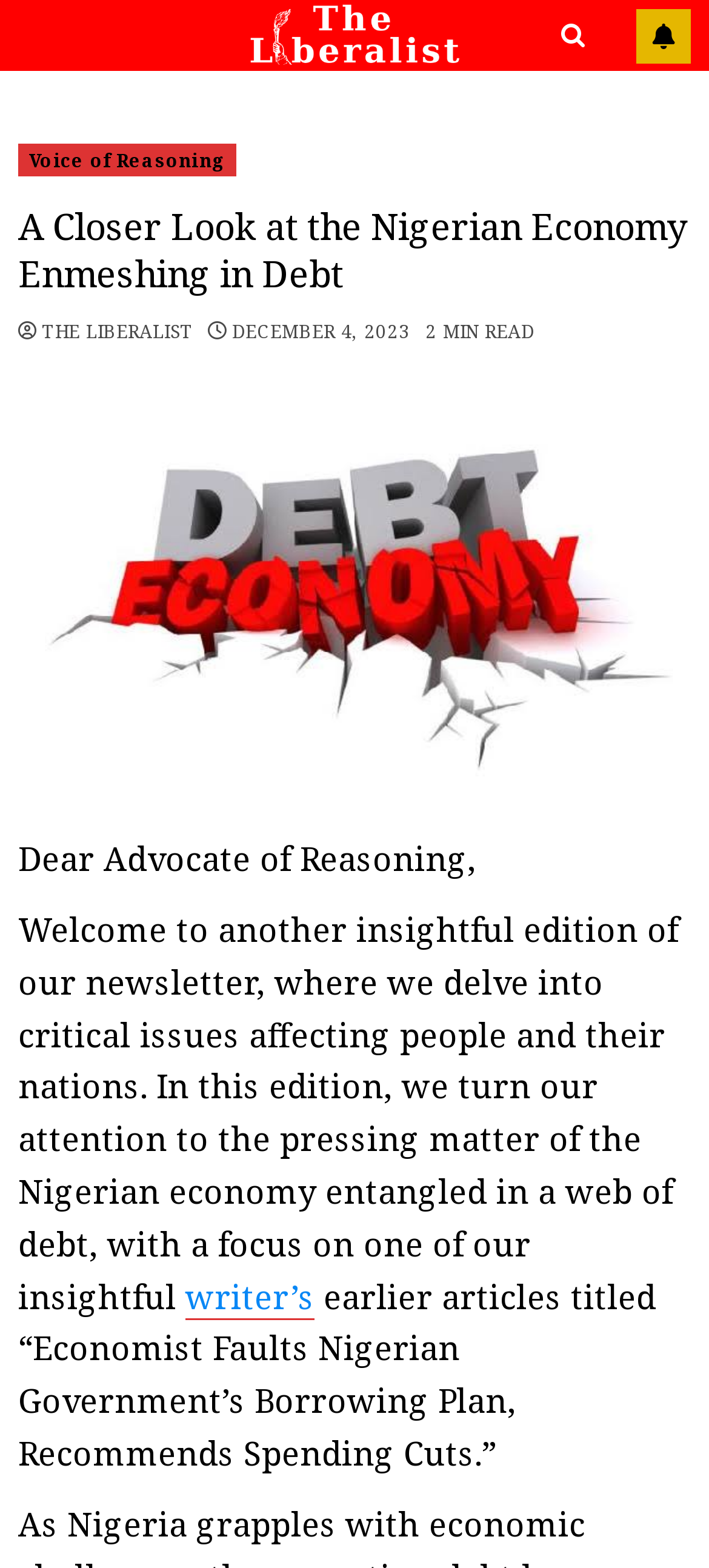What is the name of the newsletter?
Answer the question with a thorough and detailed explanation.

The name of the newsletter can be found in the header section of the webpage, where it is written as 'Voice of Reasoning'.